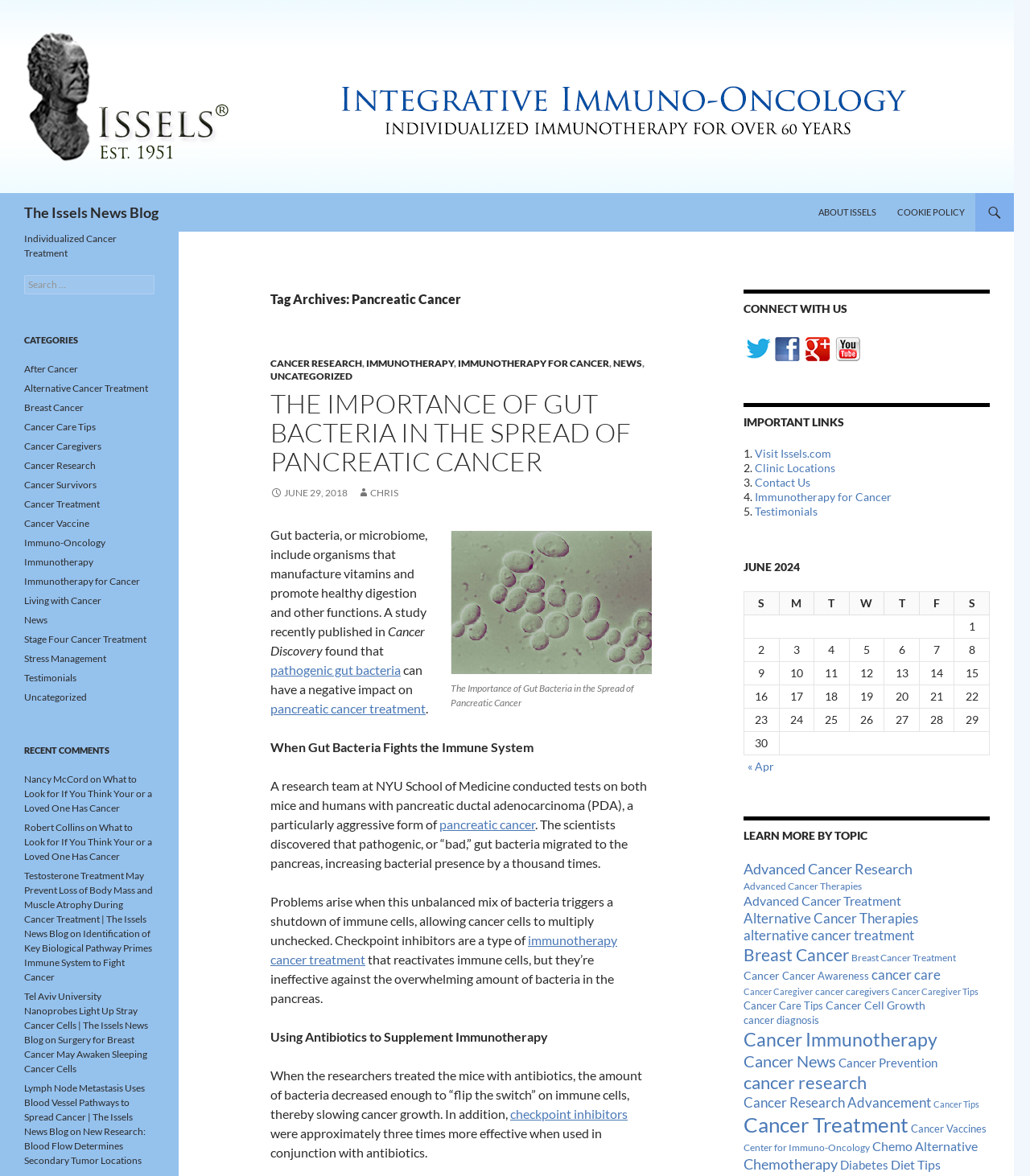Determine the bounding box coordinates of the section to be clicked to follow the instruction: "go to ABOUT ISSELS page". The coordinates should be given as four float numbers between 0 and 1, formatted as [left, top, right, bottom].

[0.785, 0.164, 0.86, 0.197]